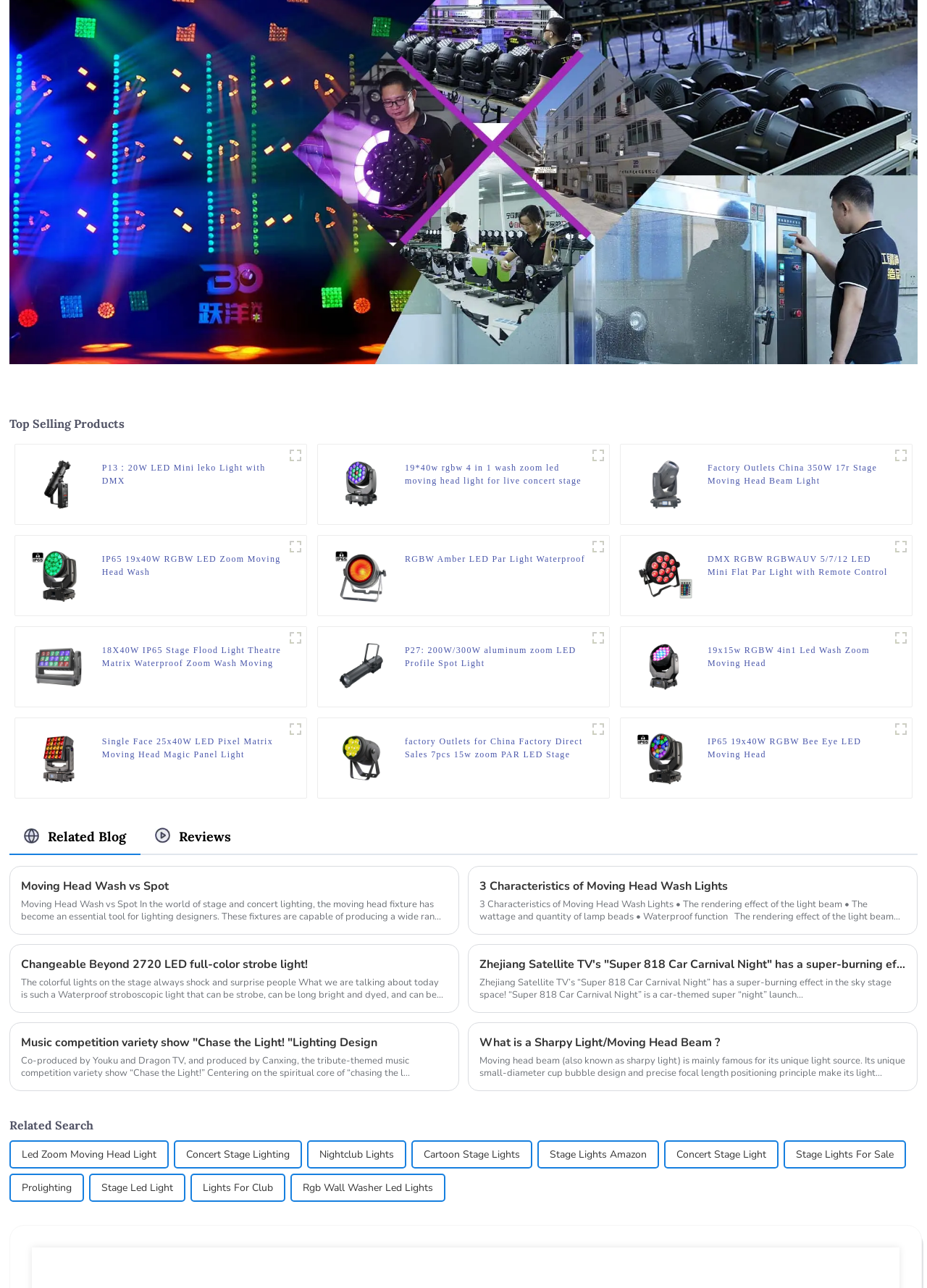Please find the bounding box for the UI element described by: "title="19*15w zoom wash"".

[0.96, 0.487, 0.984, 0.504]